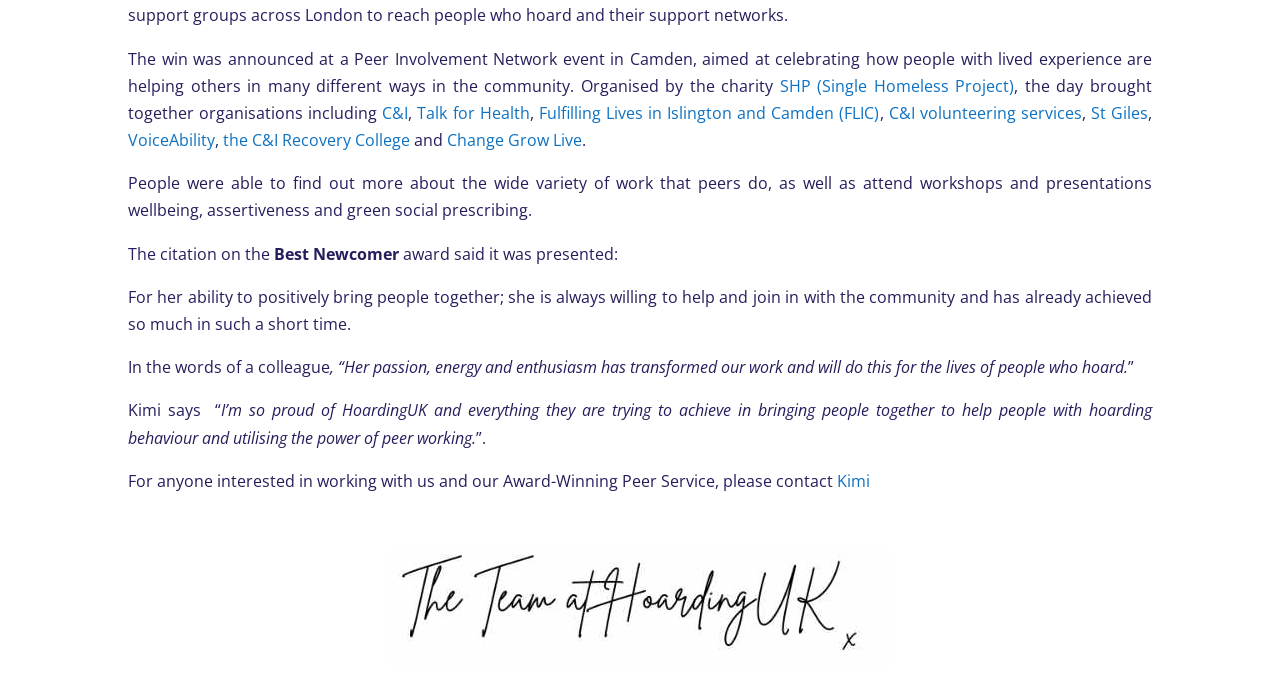Give a short answer to this question using one word or a phrase:
What is the name of the charity that organized the event?

SHP